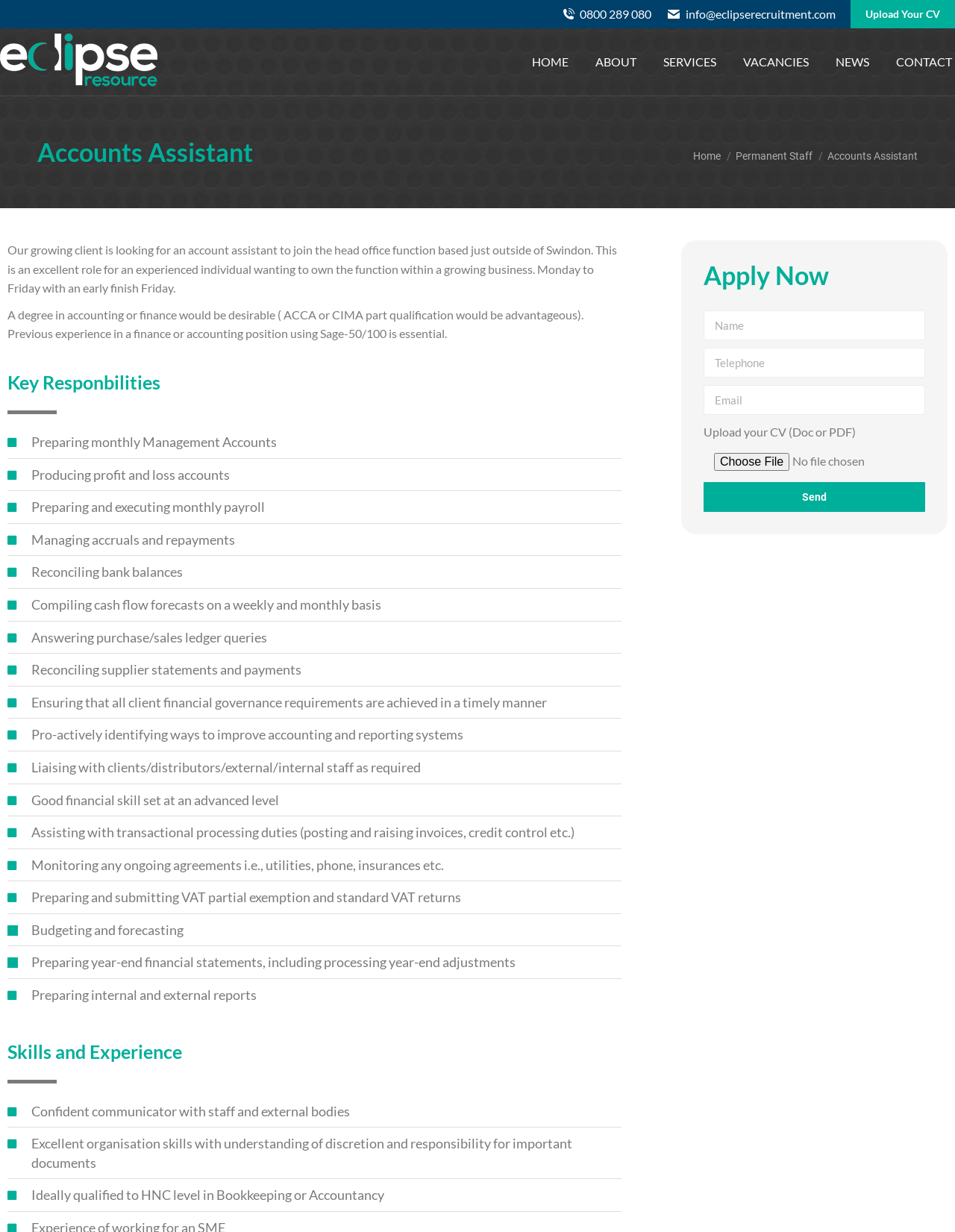What is the location of the job?
Refer to the screenshot and deliver a thorough answer to the question presented.

I found the location of the job by reading the job description, which states that the job is based 'just outside of Swindon'.